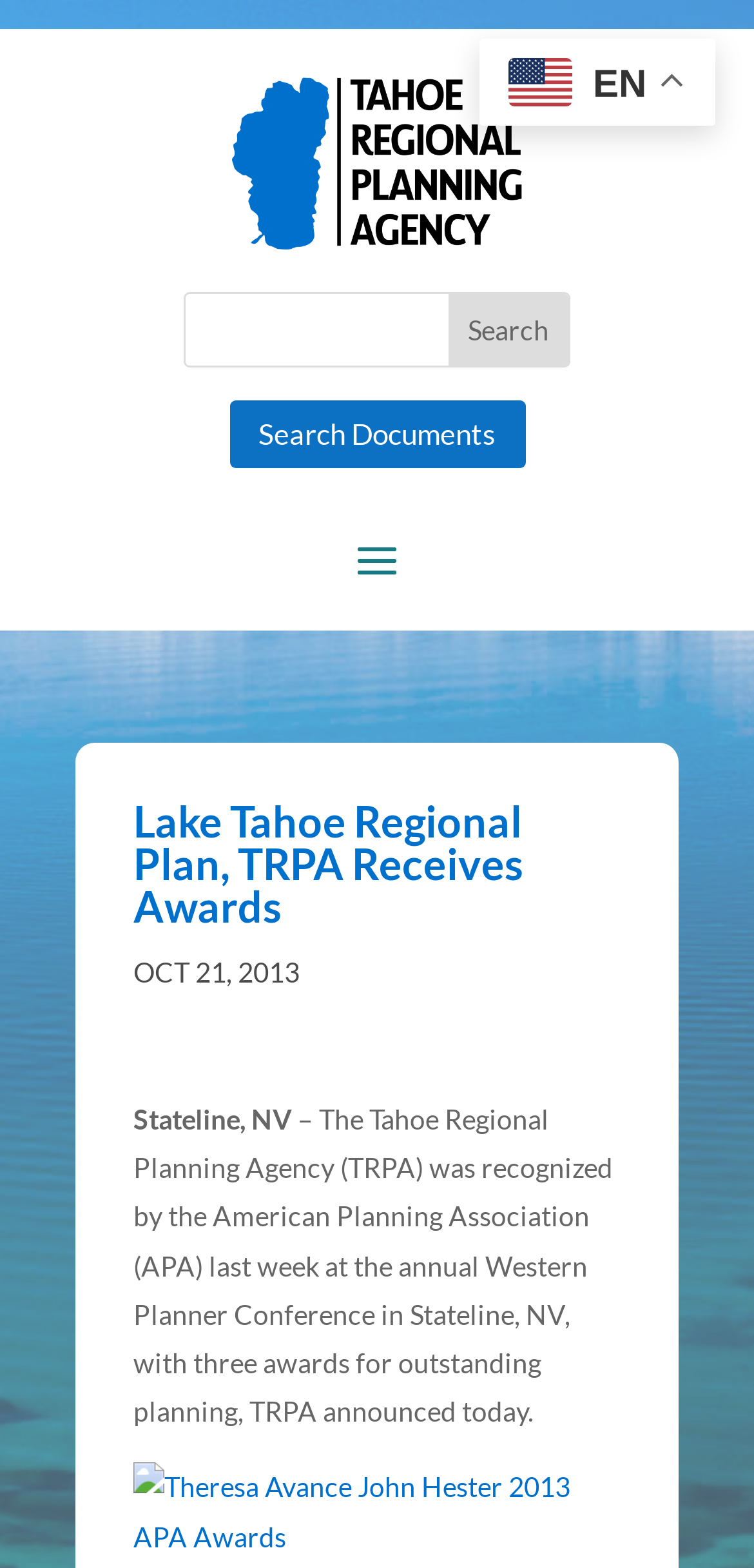Determine the bounding box coordinates (top-left x, top-left y, bottom-right x, bottom-right y) of the UI element described in the following text: value="Search"

[0.595, 0.188, 0.754, 0.234]